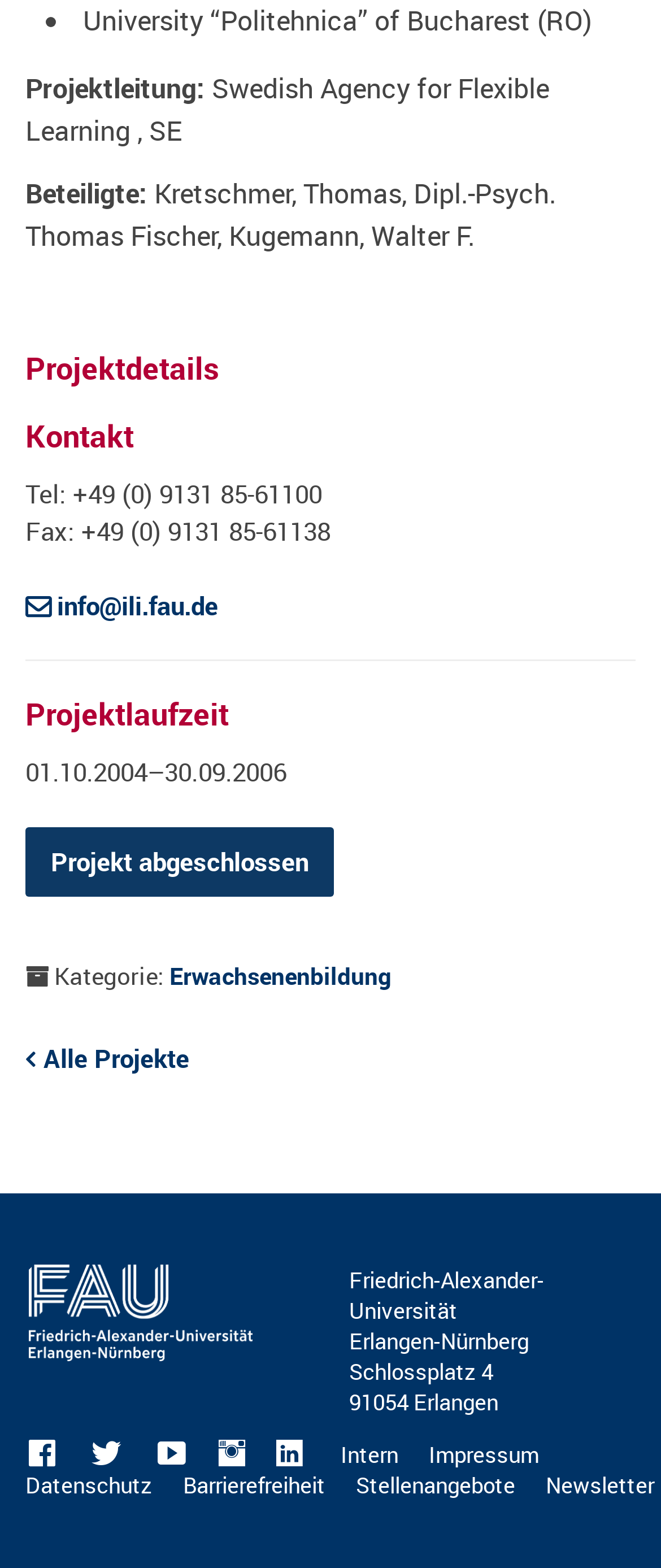Locate the bounding box coordinates of the area to click to fulfill this instruction: "Visit Facebook page". The bounding box should be presented as four float numbers between 0 and 1, in the order [left, top, right, bottom].

[0.038, 0.918, 0.09, 0.938]